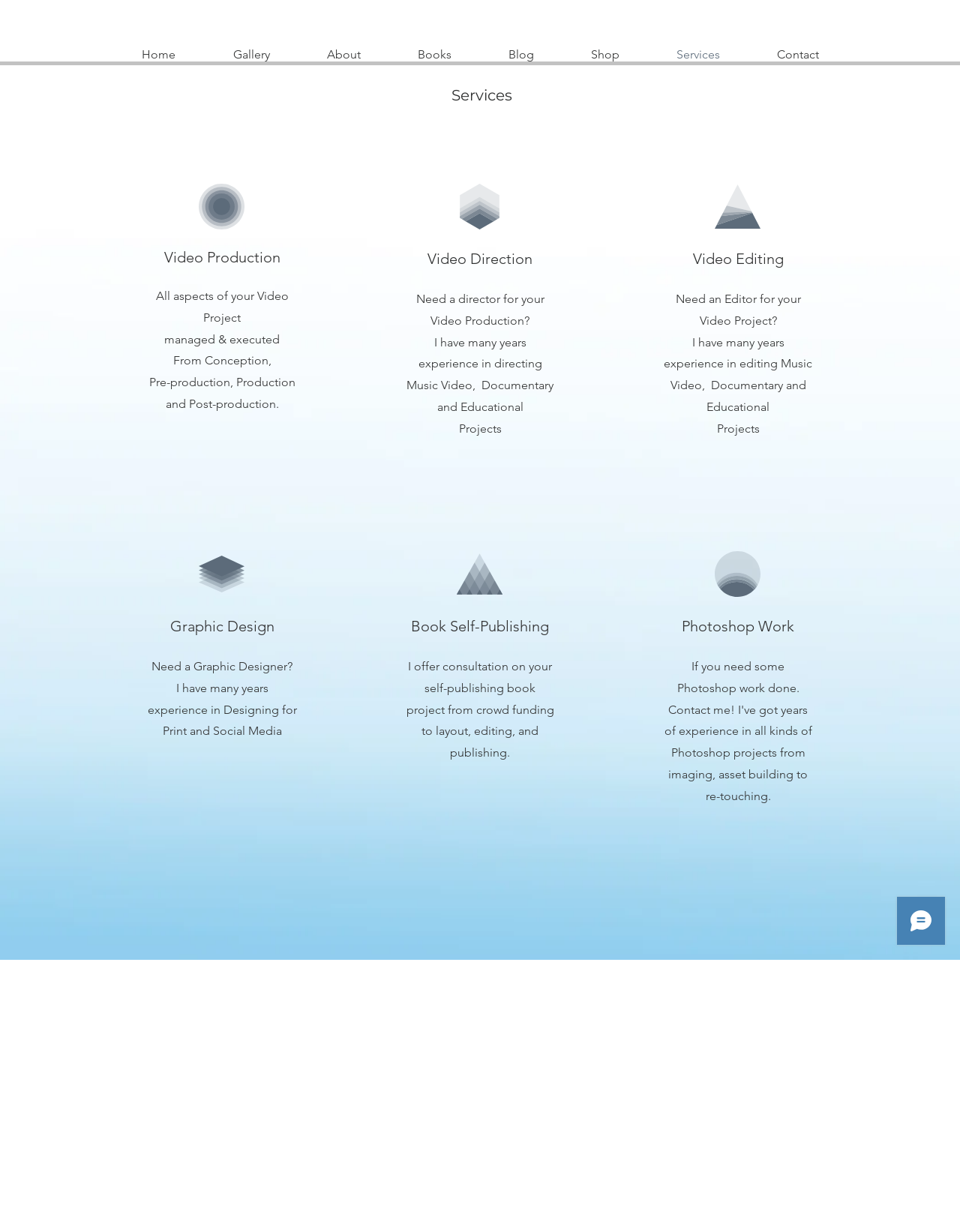Please answer the following query using a single word or phrase: 
What type of video projects has Acevedomedia experience in editing?

Music Video, Documentary, Educational